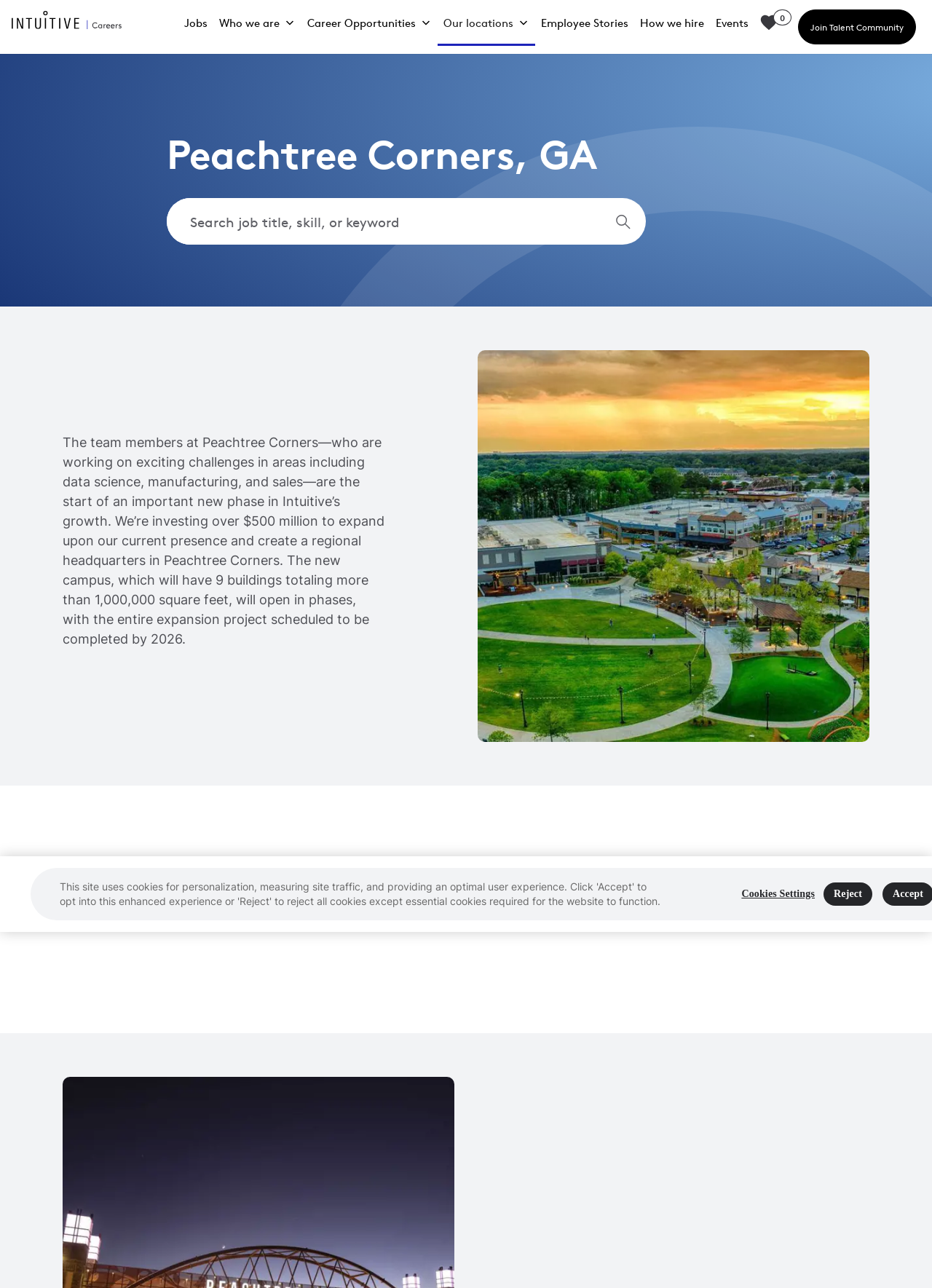Provide the bounding box coordinates of the UI element this sentence describes: "Cookies Settings".

[0.796, 0.685, 0.874, 0.703]